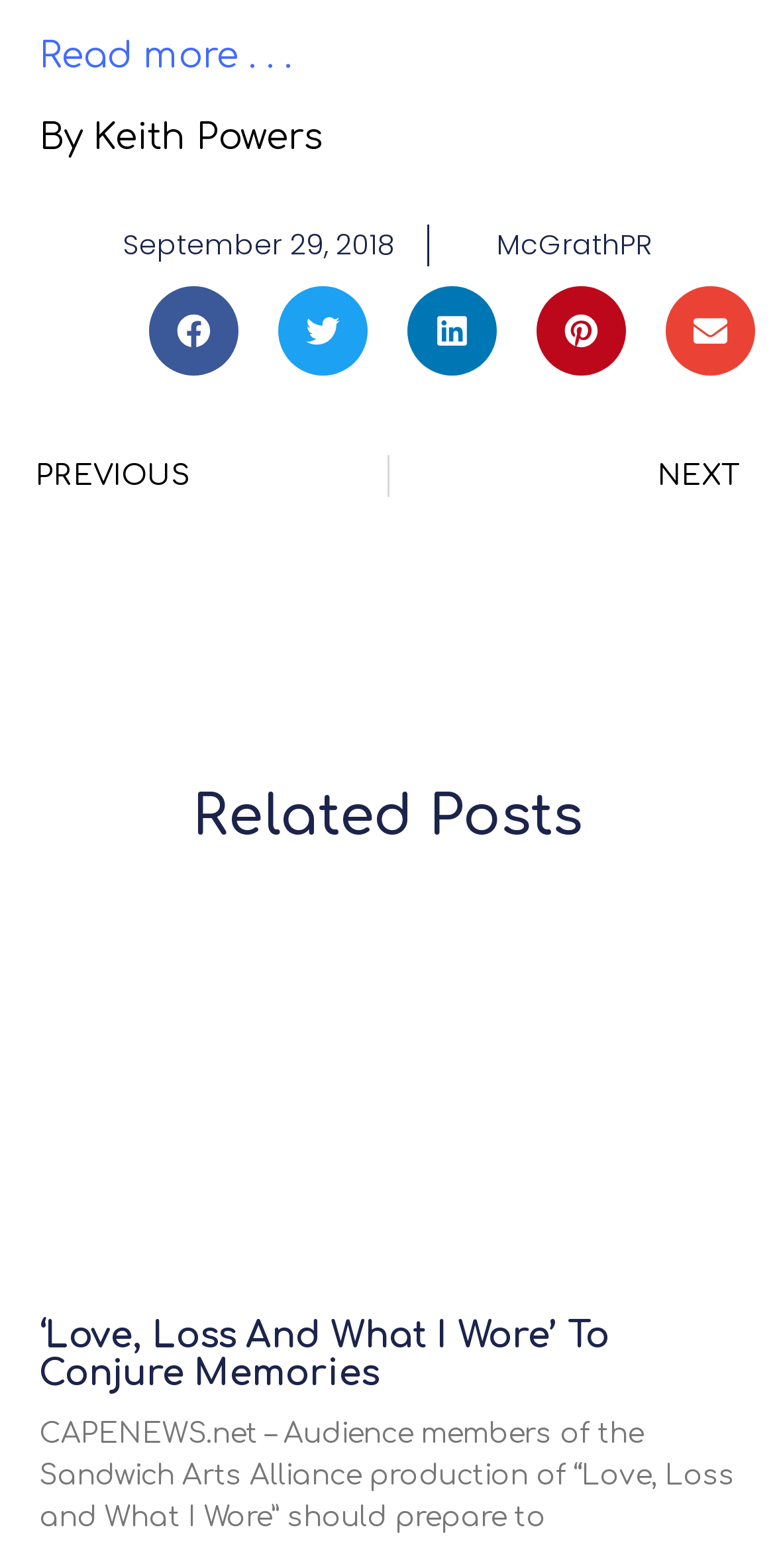Locate the bounding box coordinates of the clickable region necessary to complete the following instruction: "Learn more about egnite". Provide the coordinates in the format of four float numbers between 0 and 1, i.e., [left, top, right, bottom].

None